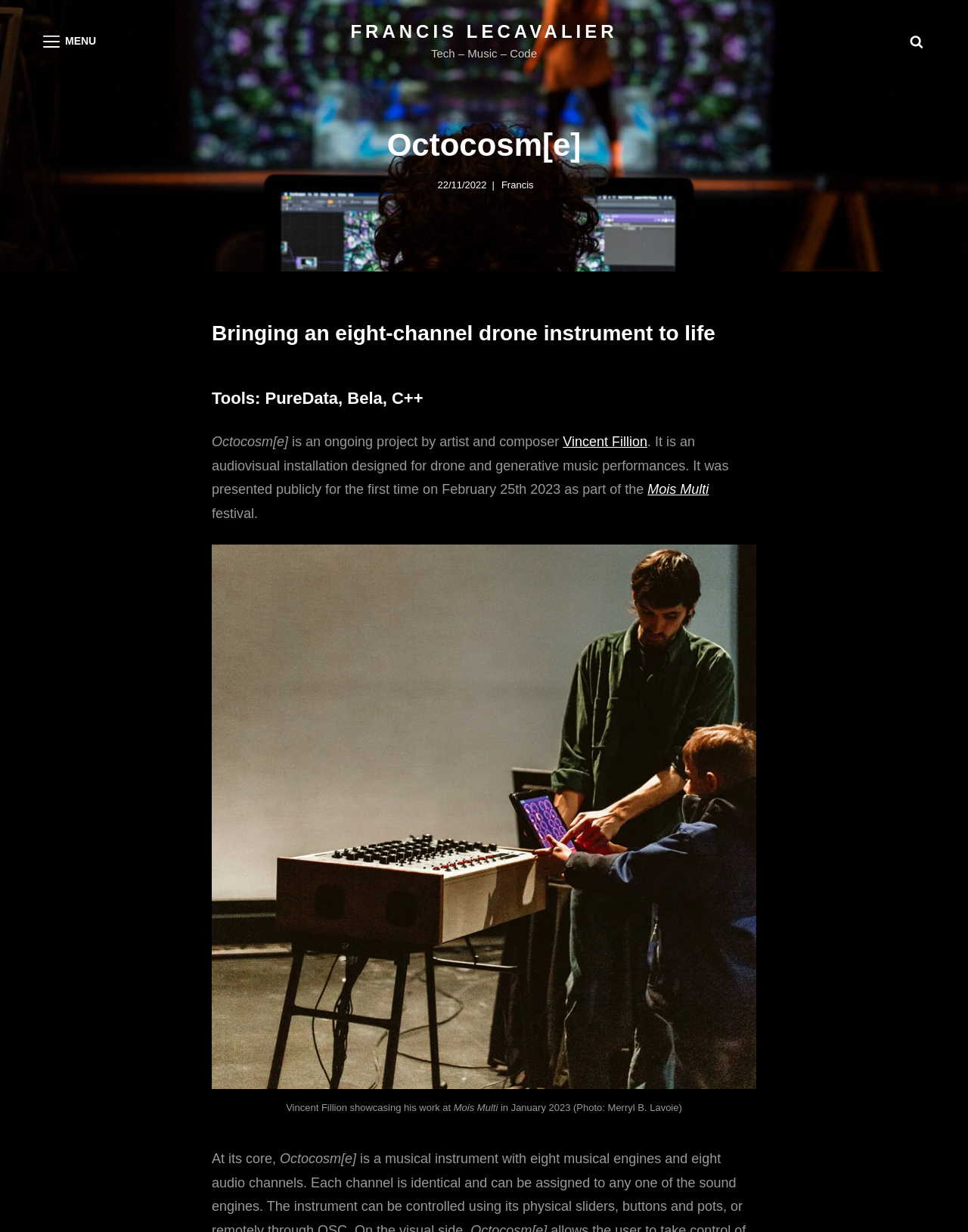Find the bounding box coordinates for the HTML element described as: "Francis Lecavalier". The coordinates should consist of four float values between 0 and 1, i.e., [left, top, right, bottom].

[0.362, 0.017, 0.638, 0.034]